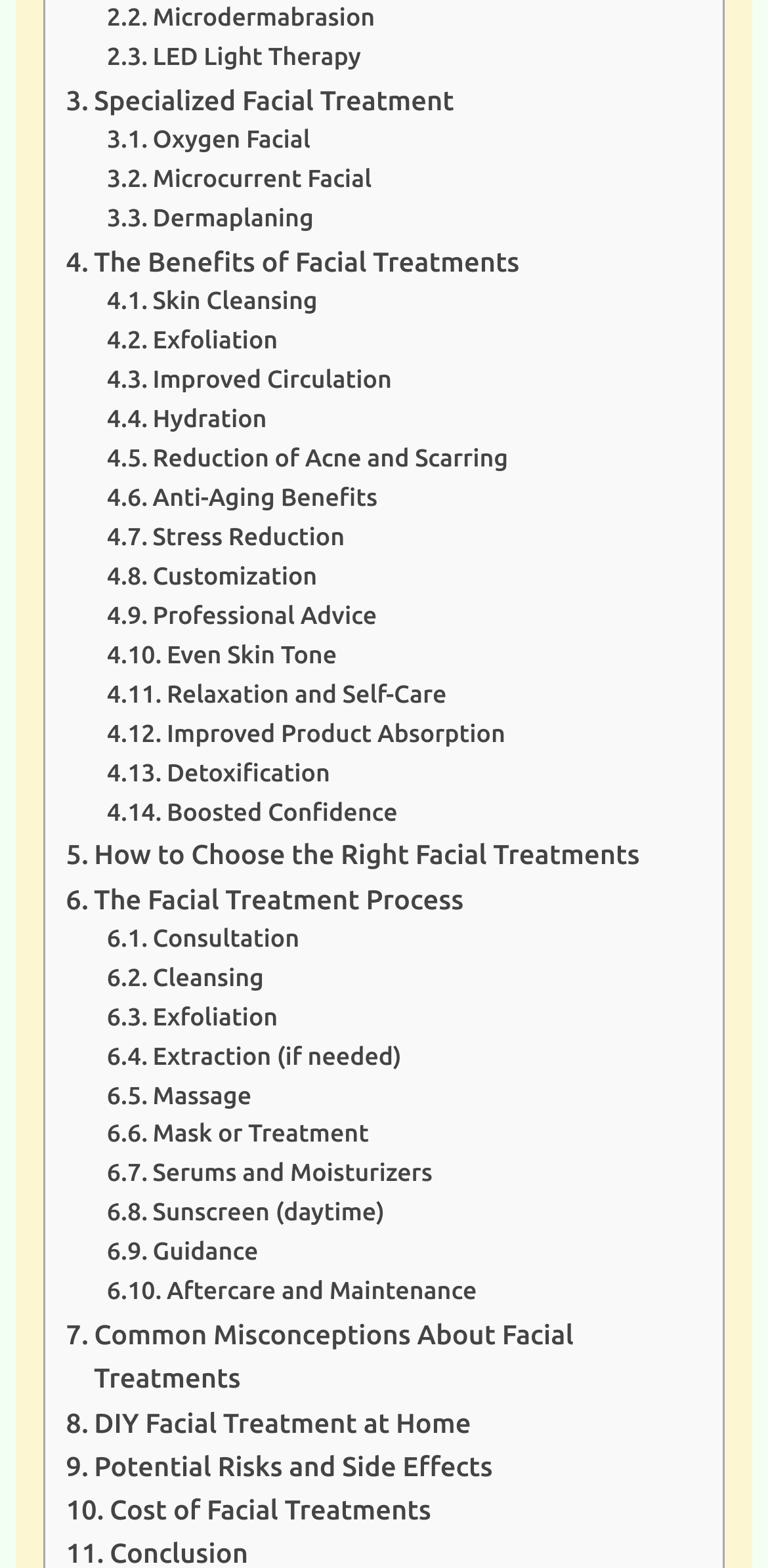What is the importance of aftercare and maintenance?
Answer the question using a single word or phrase, according to the image.

Part of facial treatment